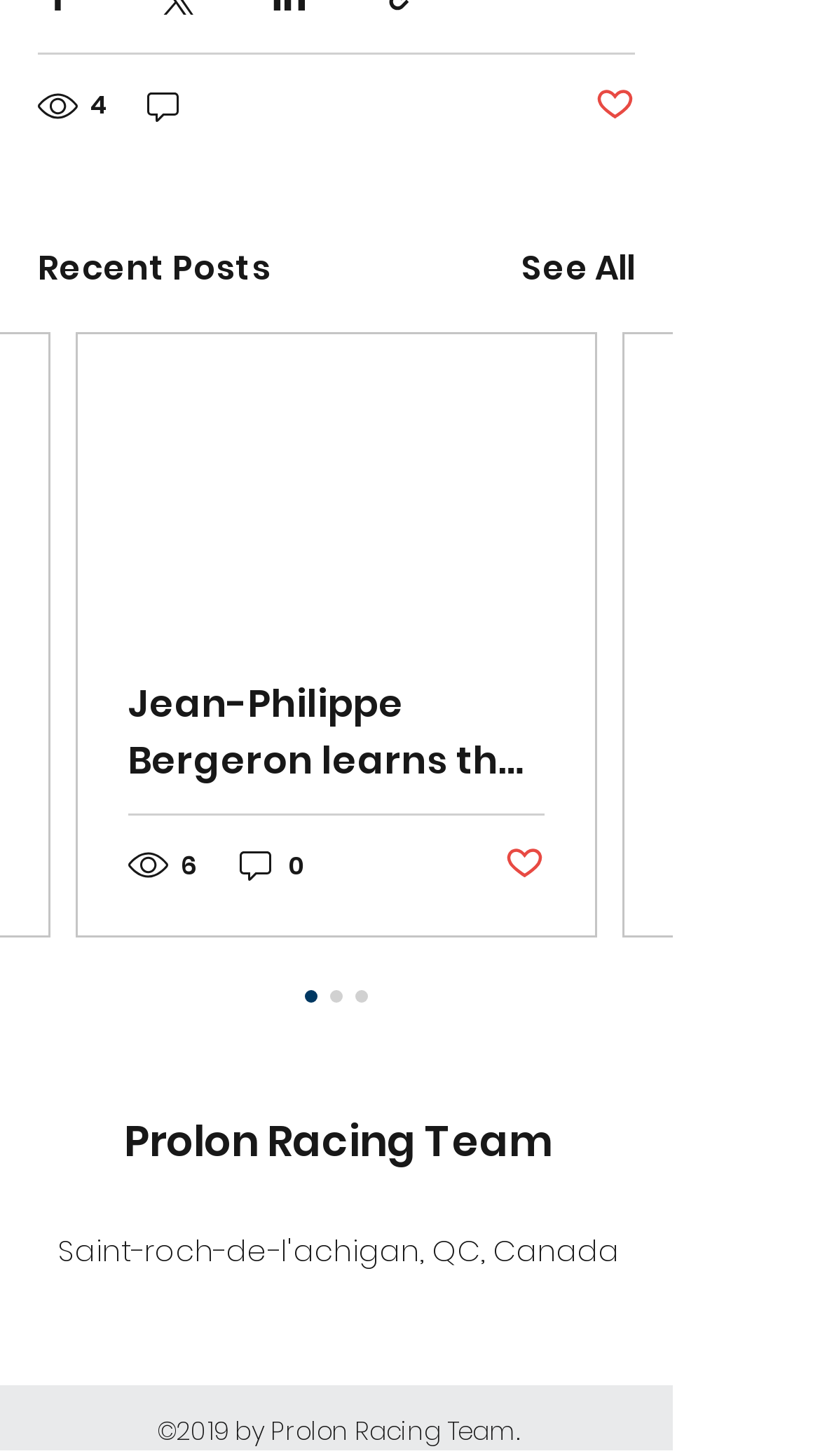Locate the bounding box of the UI element described in the following text: "Prolon Racing Team".

[0.151, 0.764, 0.674, 0.804]